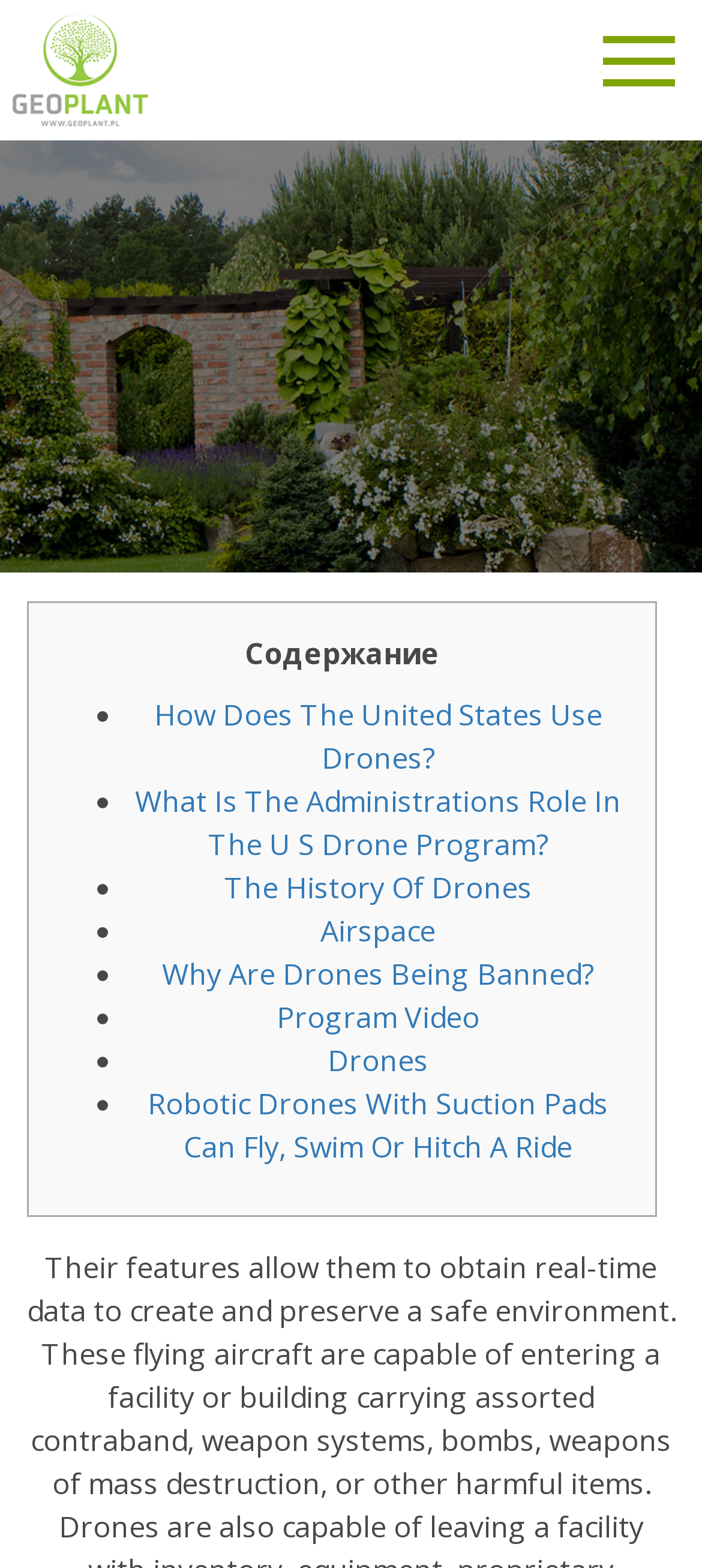What is the last item in the main menu?
Based on the screenshot, provide your answer in one word or phrase.

KONTAKT